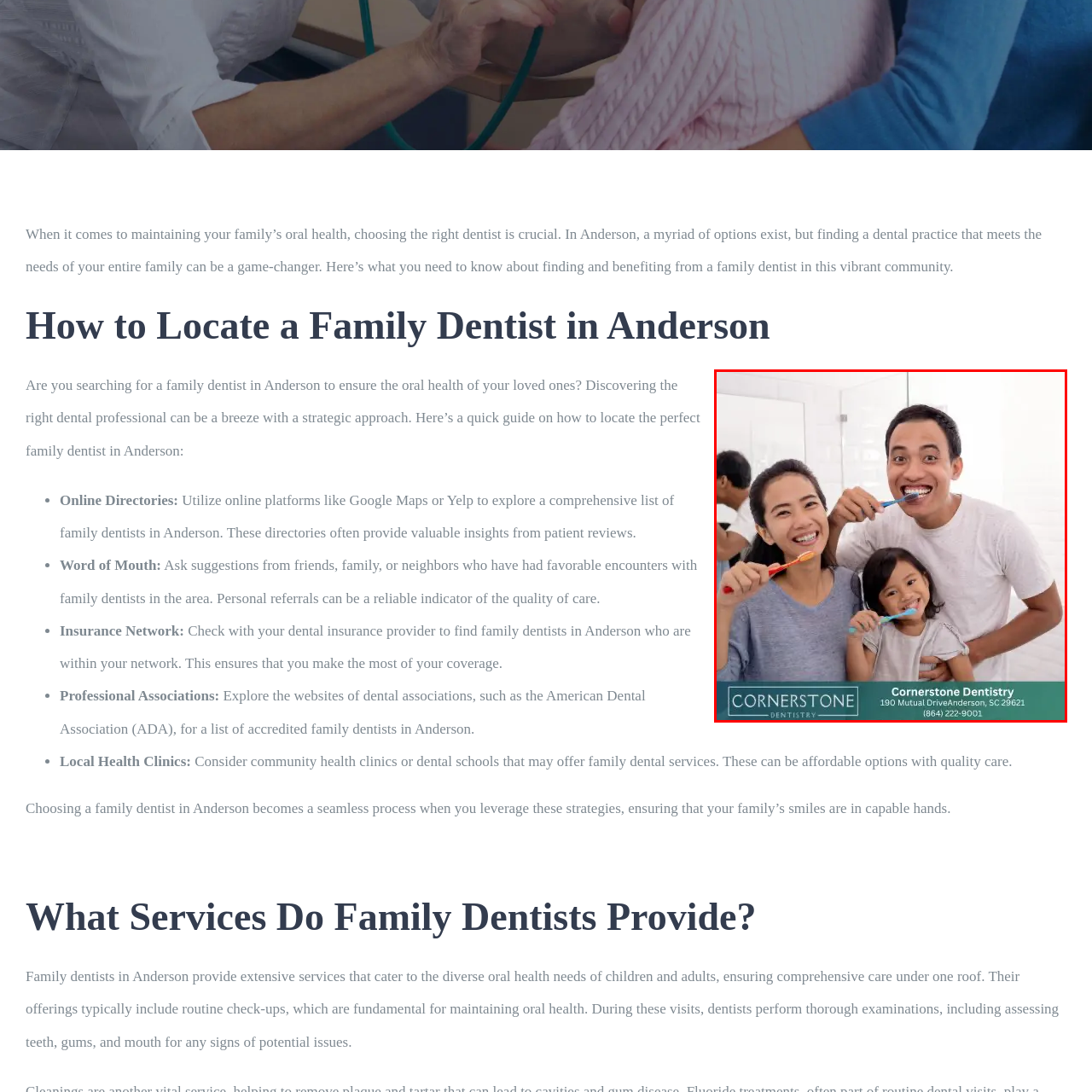Inspect the image contained by the red bounding box and answer the question with a single word or phrase:
What are the people in the image holding?

Toothbrushes